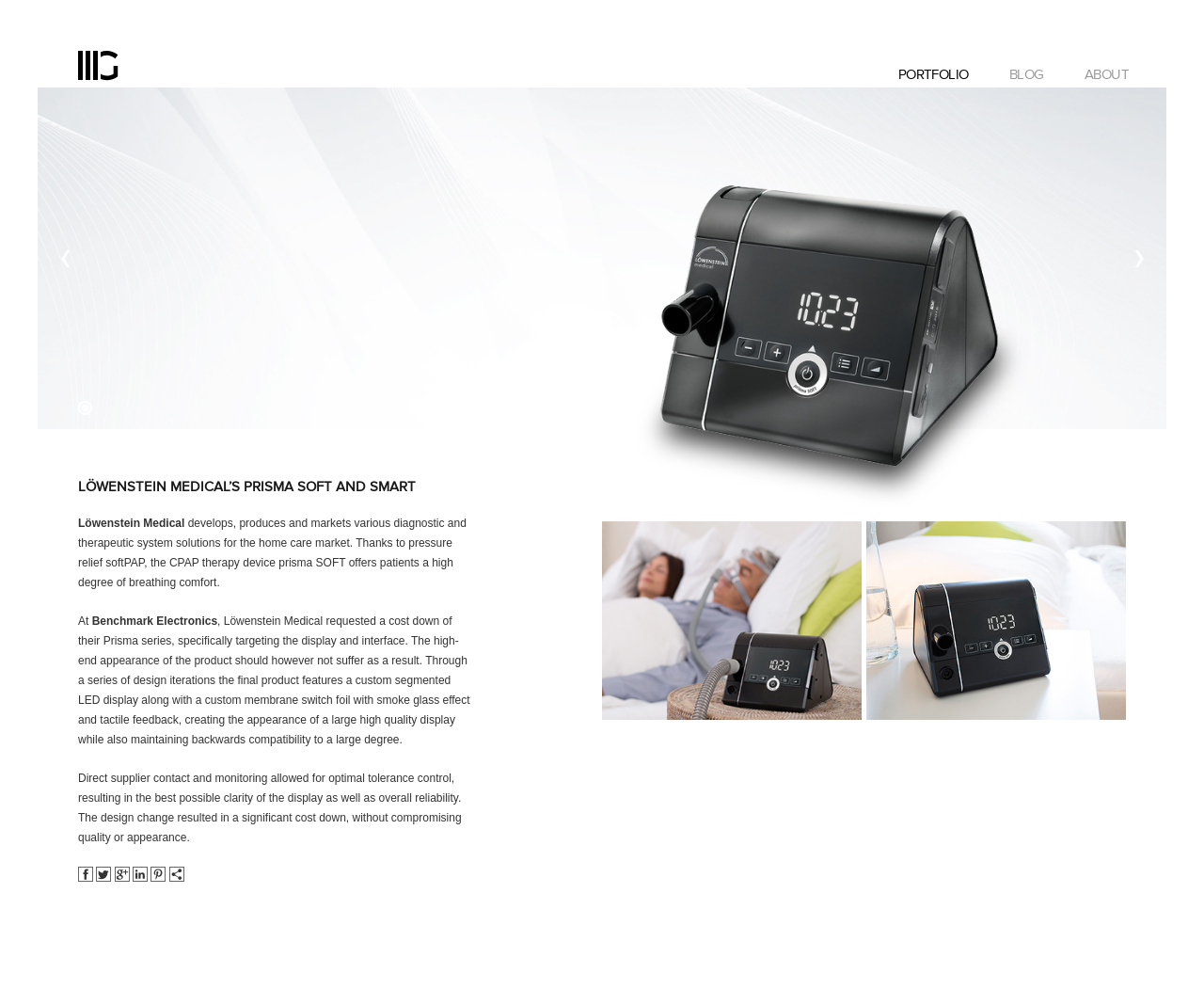Respond with a single word or phrase:
What is the name of the company that develops CPAP therapy devices?

Löwenstein Medical